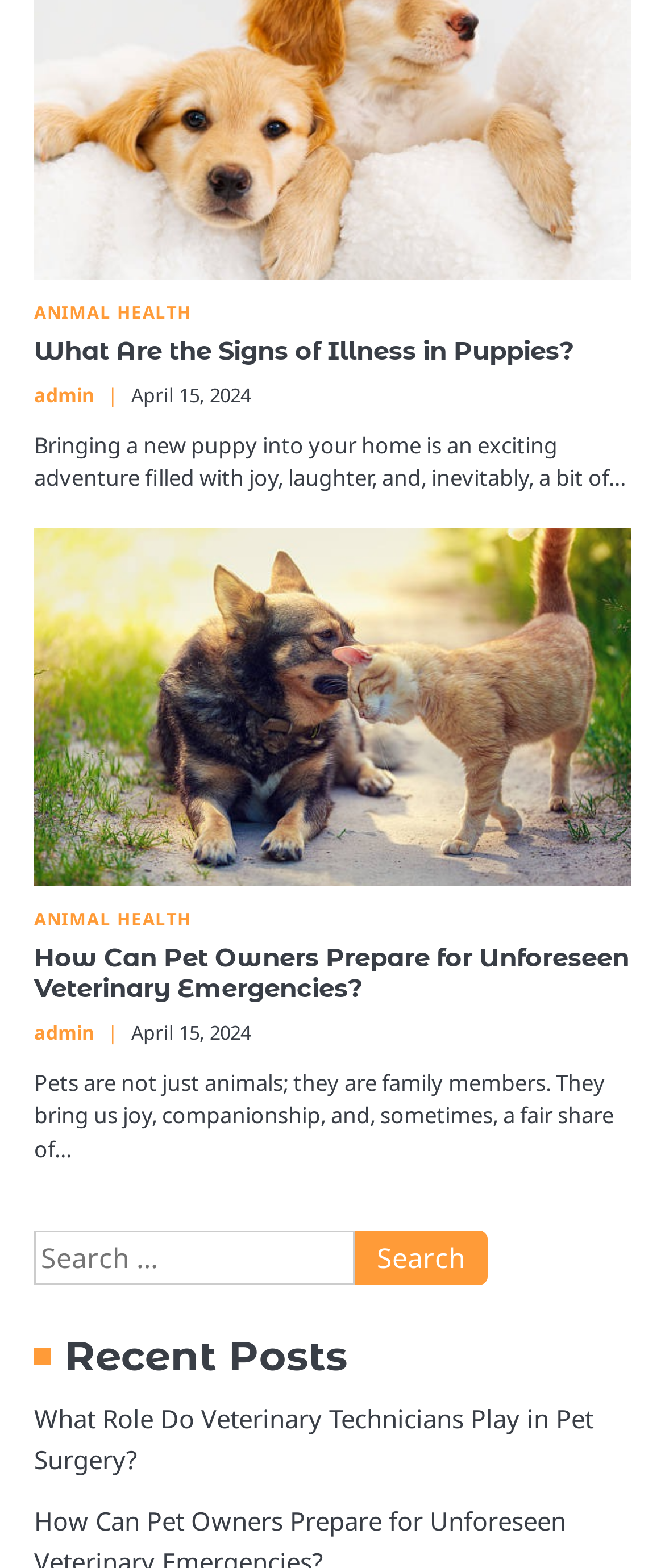What is the purpose of the search box?
Please provide a comprehensive answer to the question based on the webpage screenshot.

The search box is located at the bottom of the webpage with a label 'Search for:' and a button 'Search'. This suggests that the purpose of the search box is to allow users to search for specific content within the website.